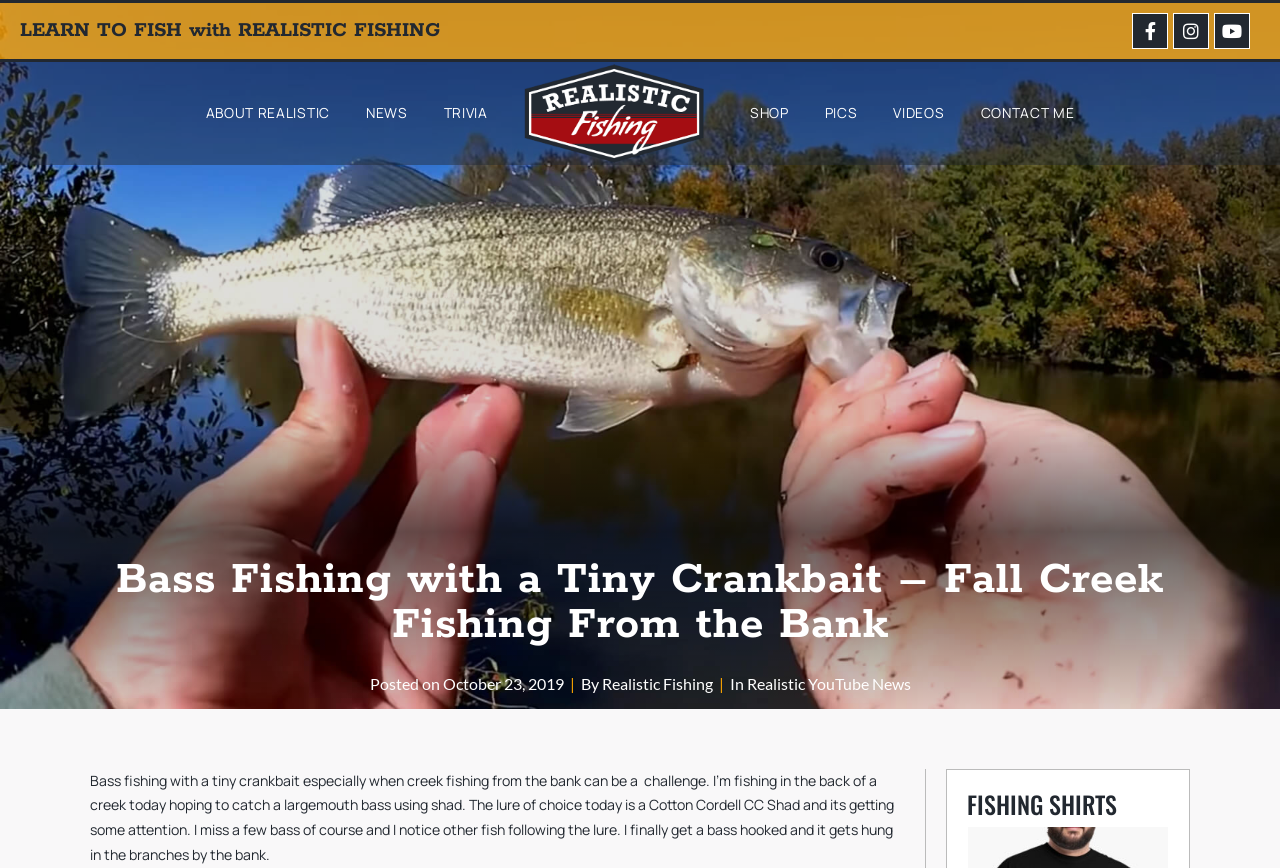Identify the bounding box coordinates of the clickable region required to complete the instruction: "Watch VIDEOS". The coordinates should be given as four float numbers within the range of 0 and 1, i.e., [left, top, right, bottom].

[0.698, 0.071, 0.738, 0.19]